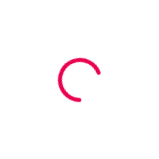Provide a thorough description of the contents of the image.

The image displays a vibrant pink loading spinner on a white background, symbolizing a loading process or ongoing operation. This graphic is often used in digital interfaces to indicate that content is being processed or fetched, providing a visual cue that the system is busy. The simplicity of the design emphasizes its function, making it easily recognizable across various platforms and applications.